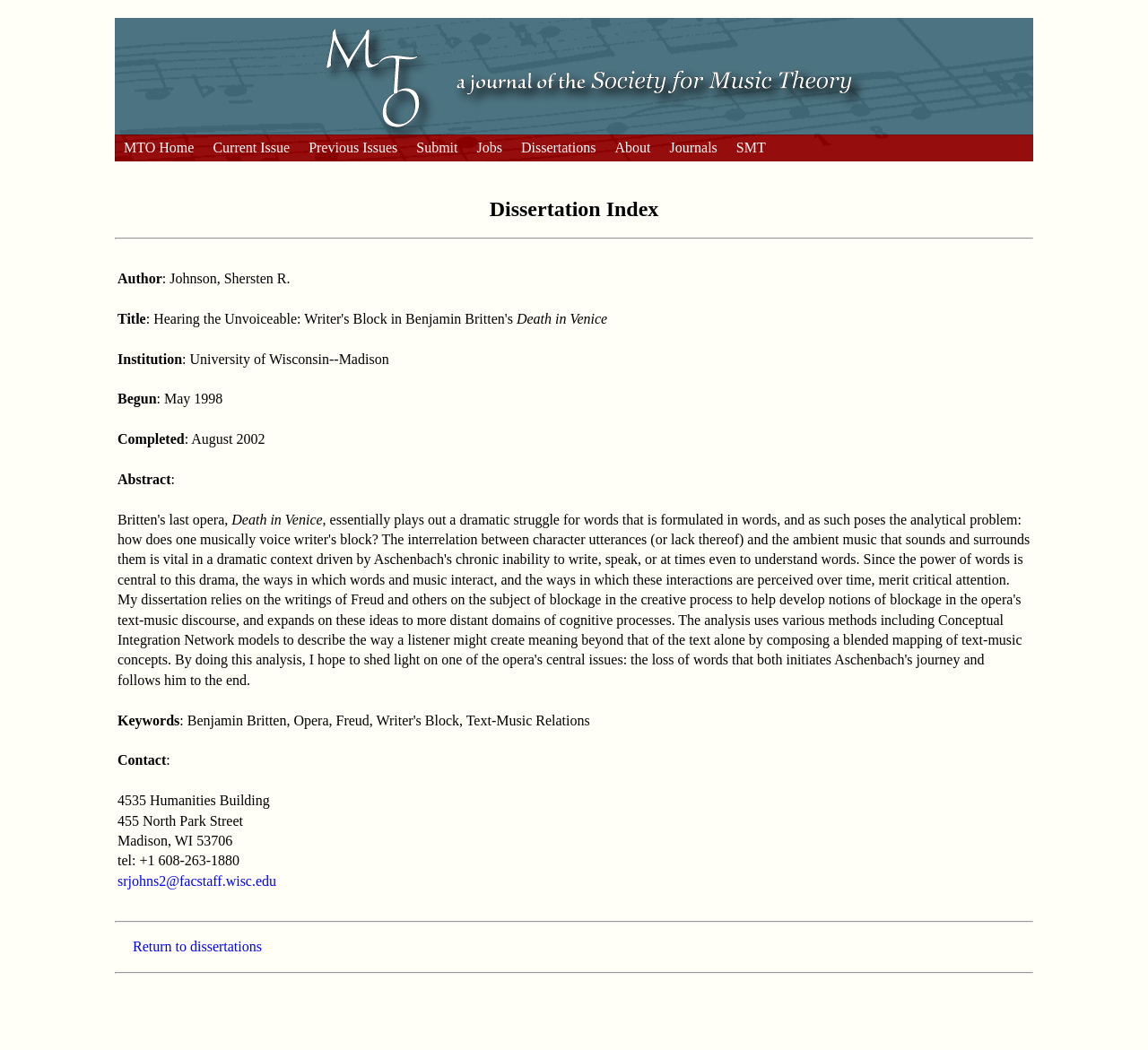Refer to the image and answer the question with as much detail as possible: What is the institution where the dissertation was written?

I found the institution by looking at the text content of the webpage, specifically the section that describes the dissertation. The institution is mentioned as 'University of Wisconsin--Madison'.